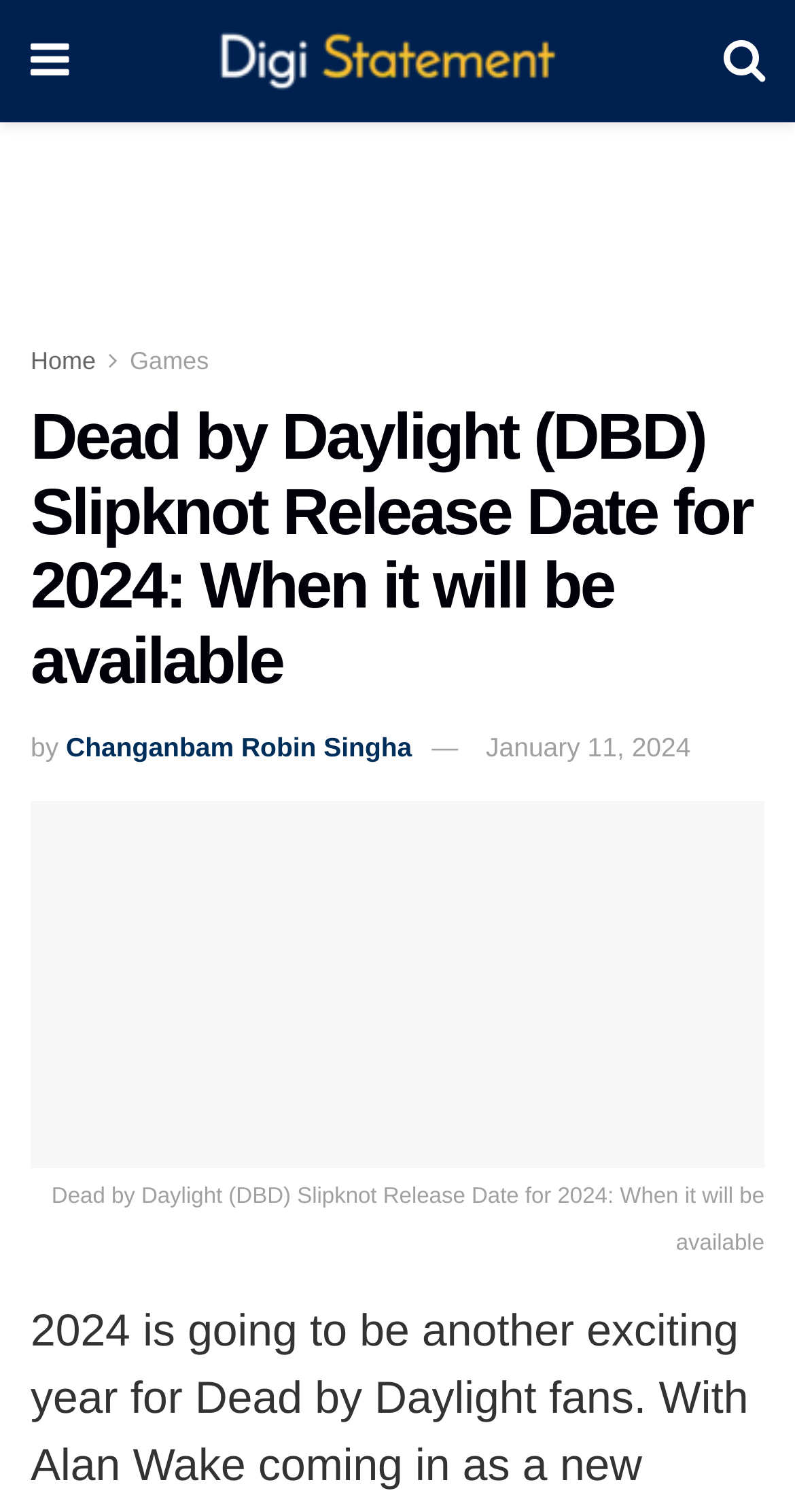Using the given element description, provide the bounding box coordinates (top-left x, top-left y, bottom-right x, bottom-right y) for the corresponding UI element in the screenshot: January 11, 2024

[0.611, 0.484, 0.869, 0.504]